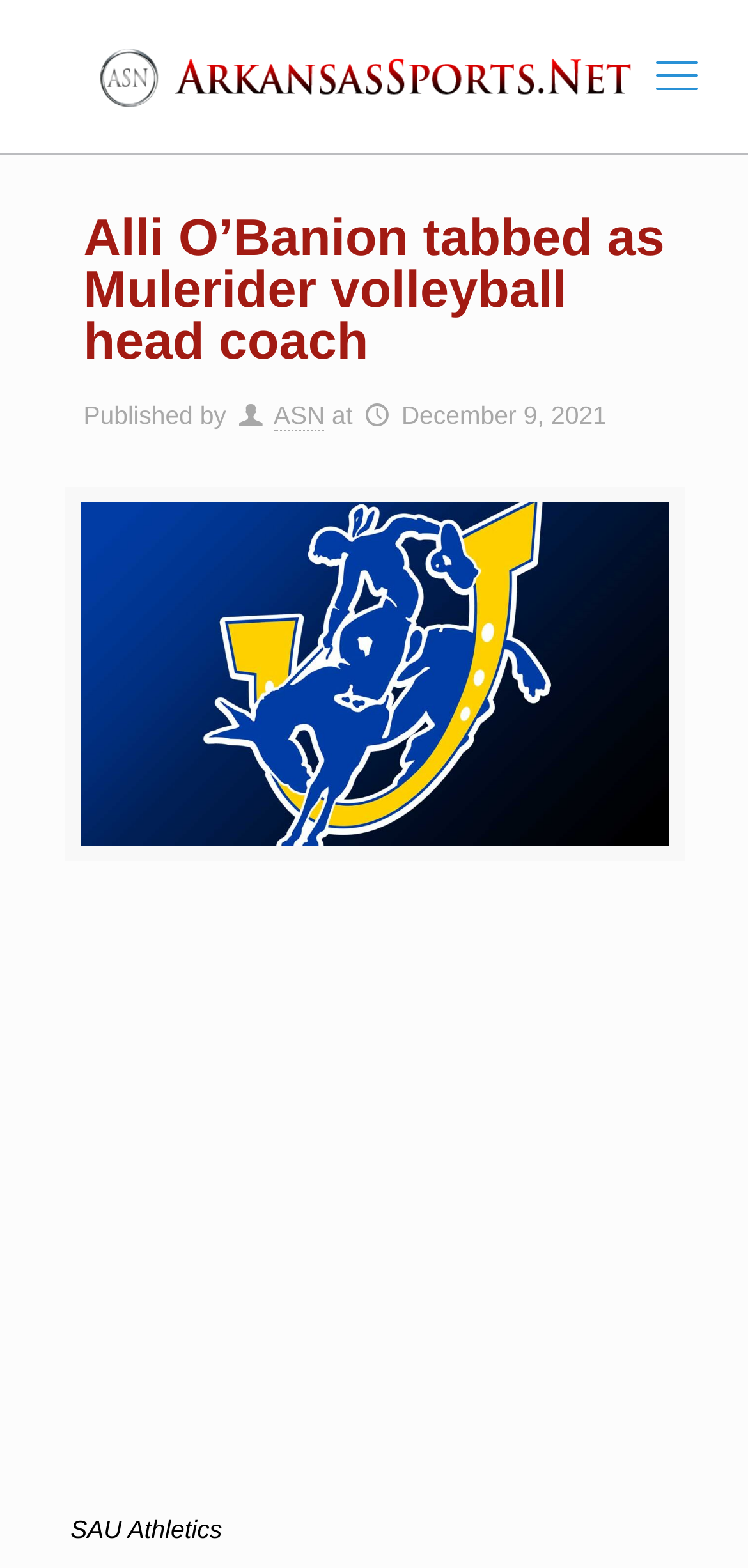When was the article published?
Answer with a single word or short phrase according to what you see in the image.

December 9, 2021